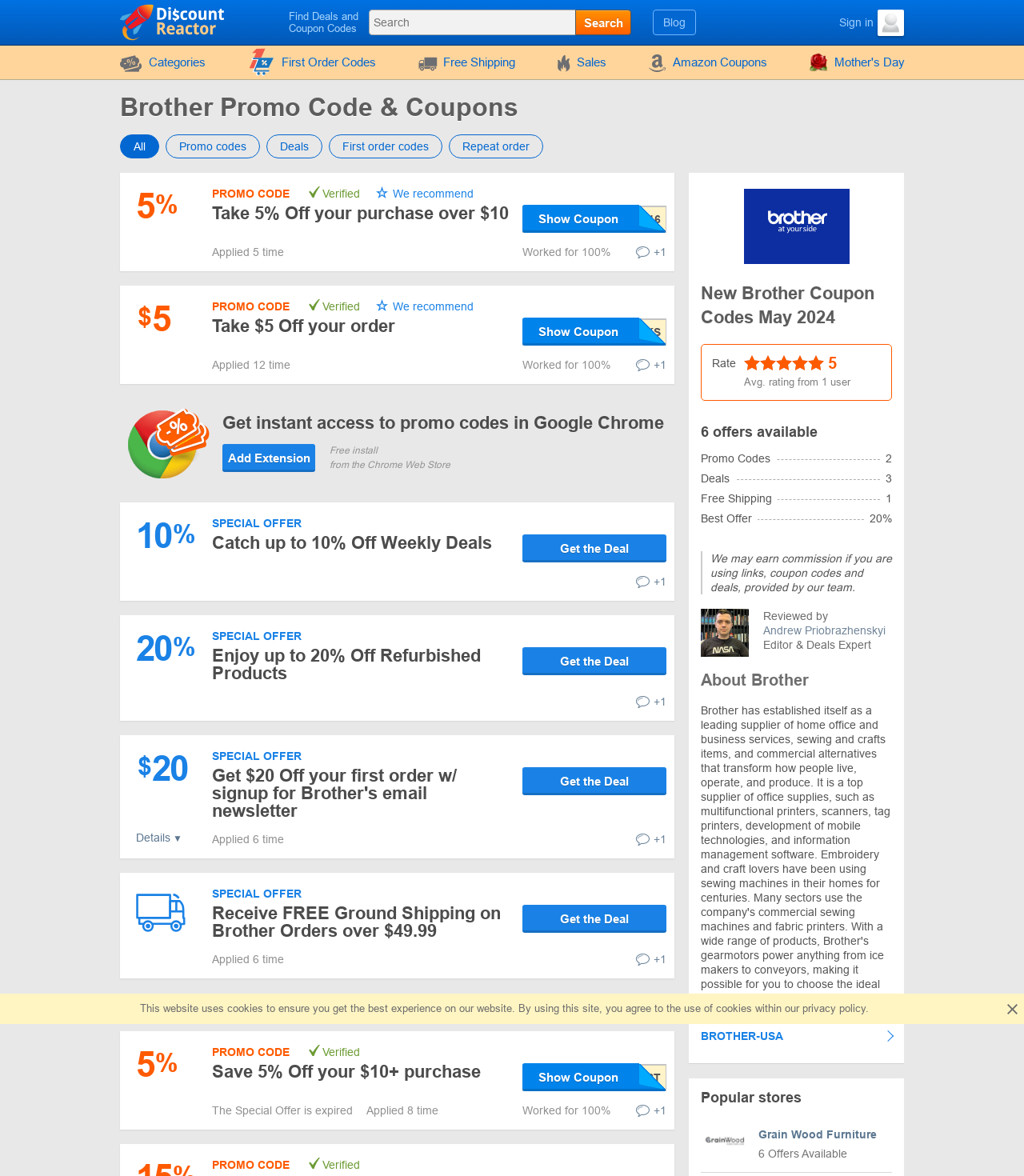How many promo codes are available on this webpage?
Based on the image, please offer an in-depth response to the question.

I found the answer by looking at the meta description, which states '6 valid coupon codes and discounts in May 2024'. This indicates that there are 6 promo codes available on this webpage.